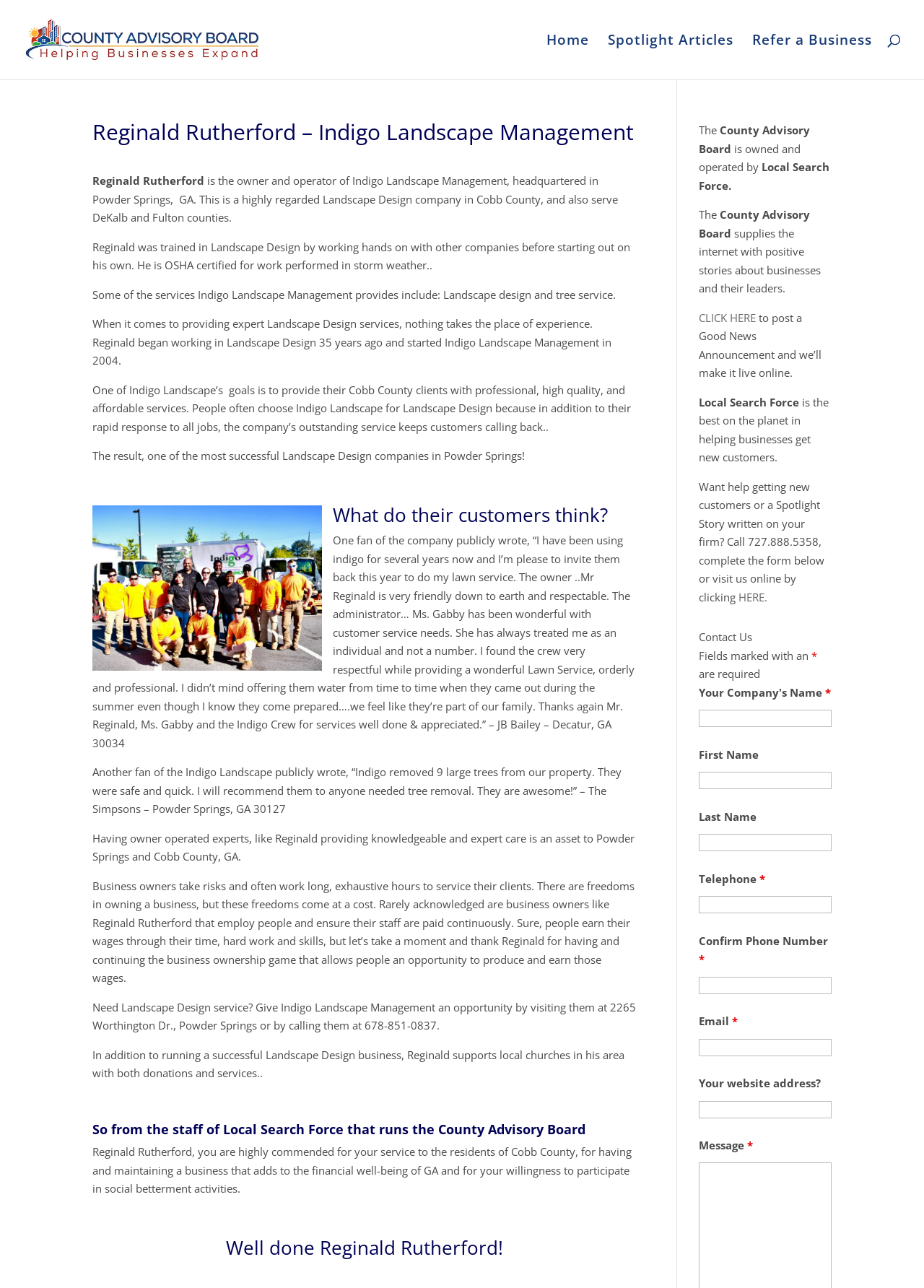Give a one-word or one-phrase response to the question: 
What is the name of the company Reginald Rutherford owns?

Indigo Landscape Management